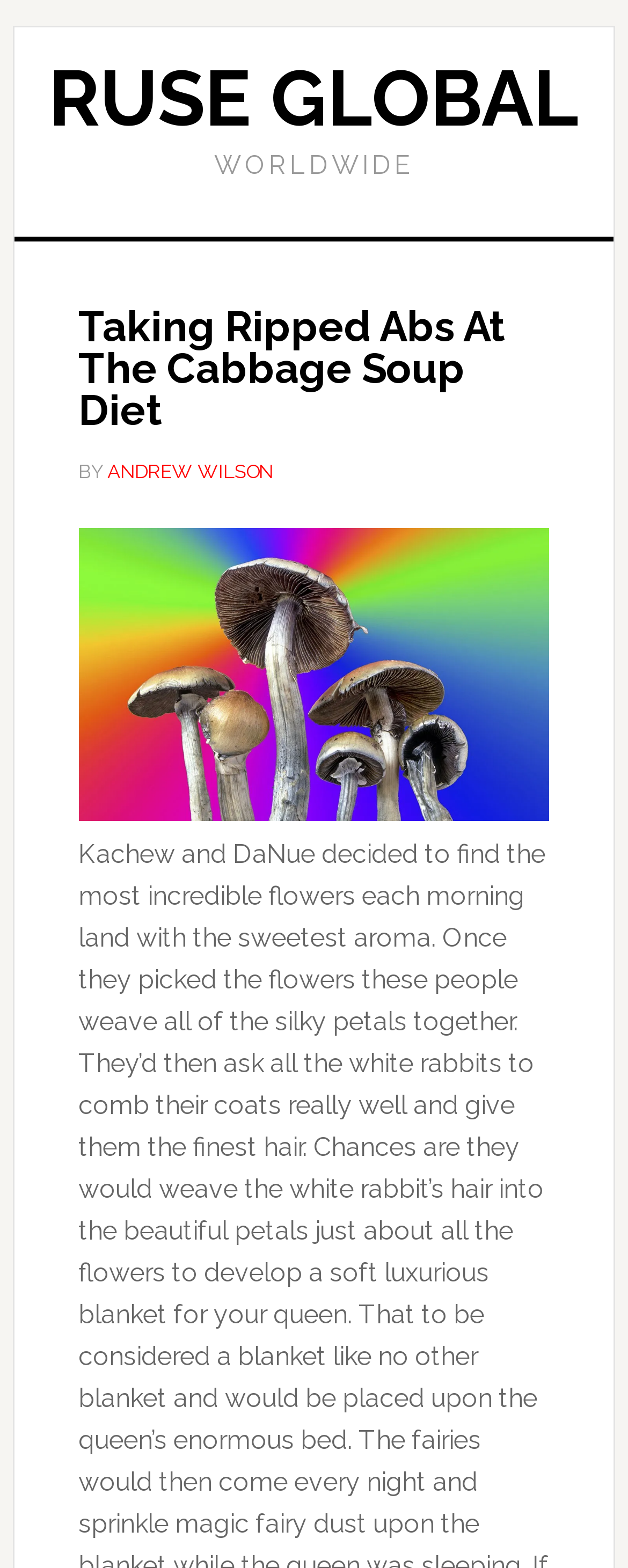Explain the webpage's design and content in an elaborate manner.

The webpage is about "Taking Ripped Abs At The Cabbage Soup Diet" and appears to be an article or blog post. At the top left corner, there is a "Skip to content" link, allowing users to bypass the navigation and go directly to the main content. 

To the right of the "Skip to content" link, there is a prominent link "RUSE GLOBAL" that spans almost the entire width of the page. Below this link, there is a static text "WORLDWIDE" centered on the page.

The main content area is headed by a large header that occupies most of the page width. The header contains the title "Taking Ripped Abs At The Cabbage Soup Diet" in a prominent font size. Below the title, there is a "BY" label, followed by a link to the author "ANDREW WILSON". 

Below the author information, there is a large image that occupies most of the page width, likely an illustration or a photo related to the article's topic.